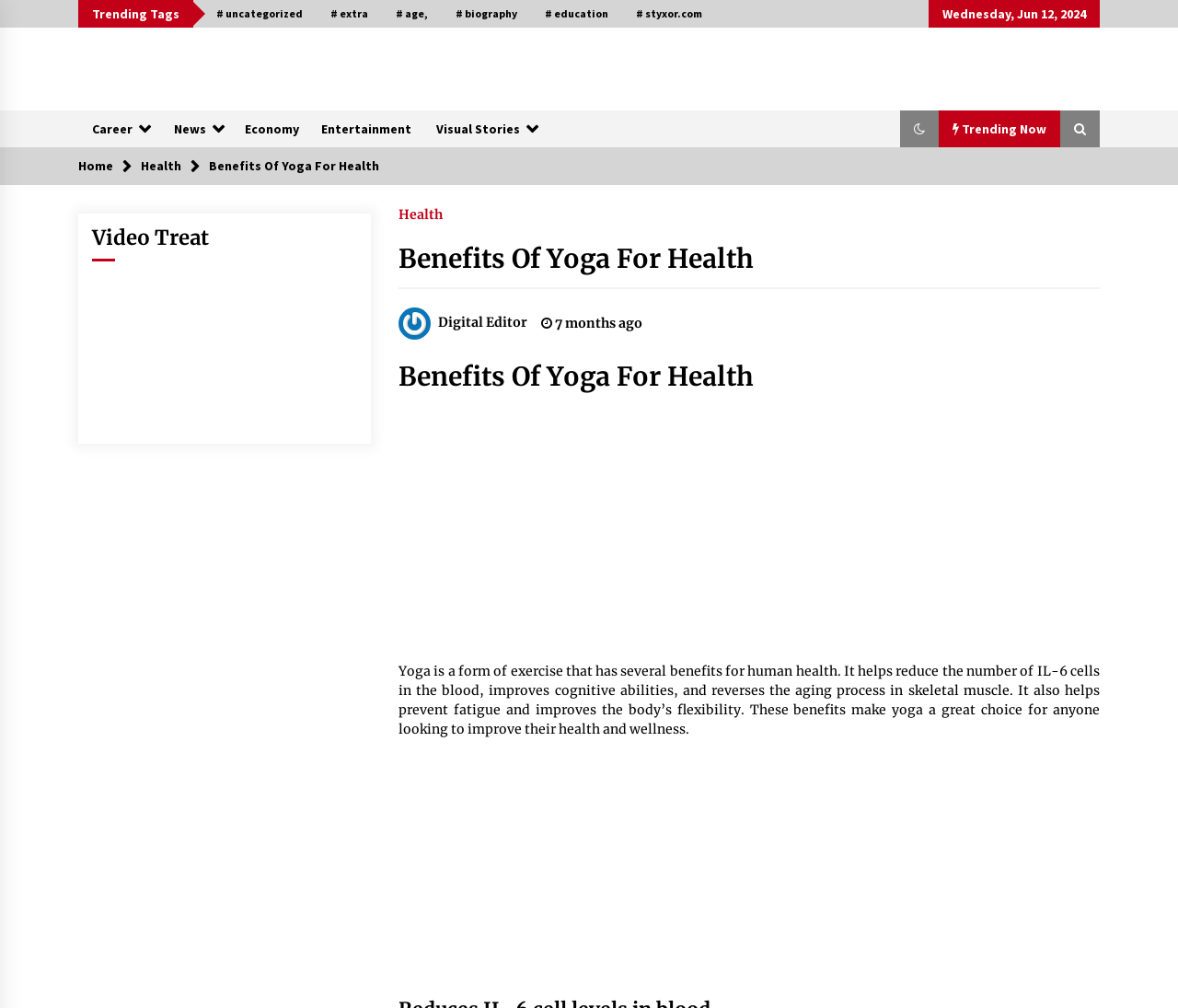Please give a short response to the question using one word or a phrase:
How many links are there in the 'Trending Now' section?

3